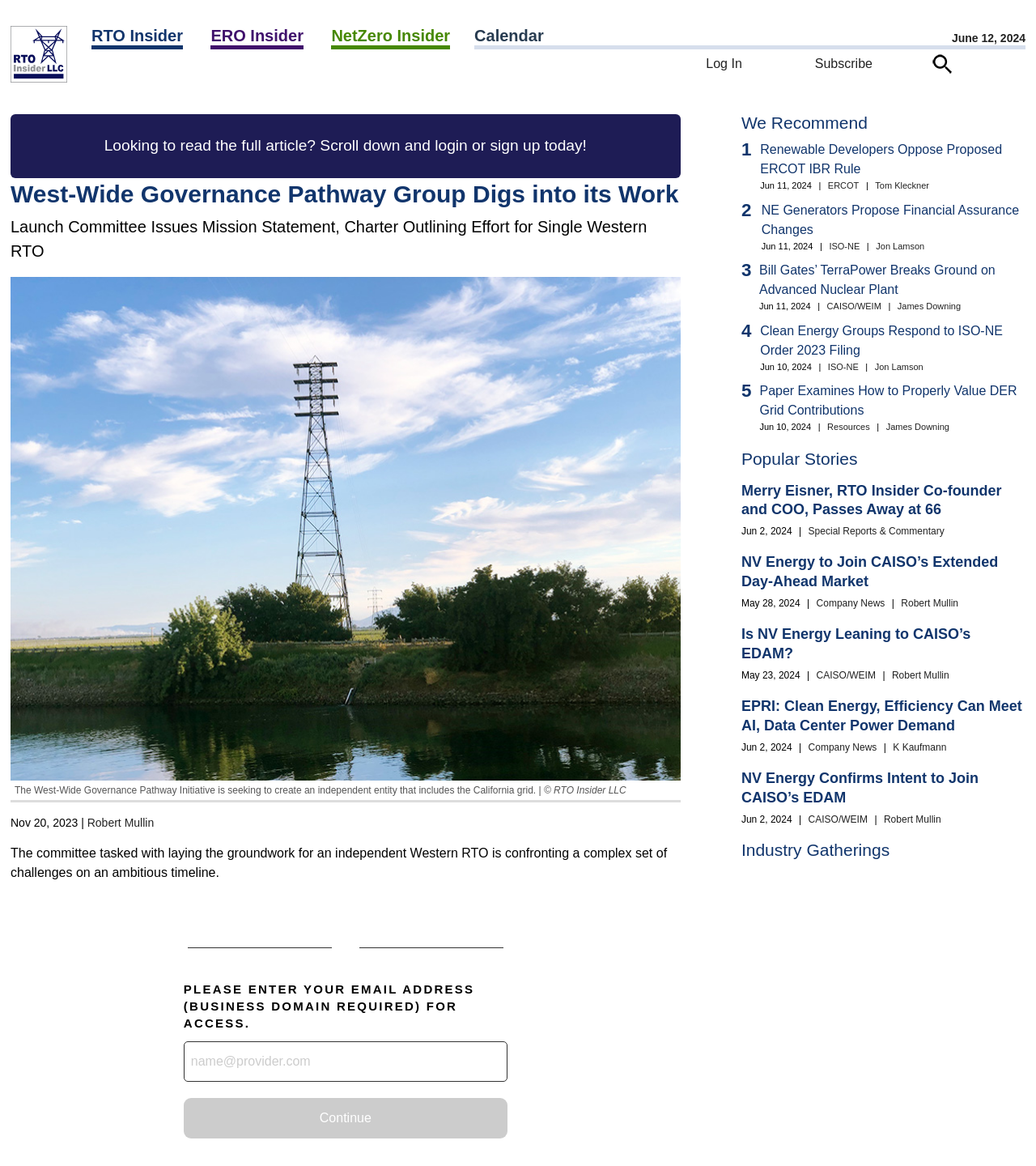Determine the bounding box coordinates of the section to be clicked to follow the instruction: "Enter email address in the input field". The coordinates should be given as four float numbers between 0 and 1, formatted as [left, top, right, bottom].

[0.177, 0.893, 0.49, 0.928]